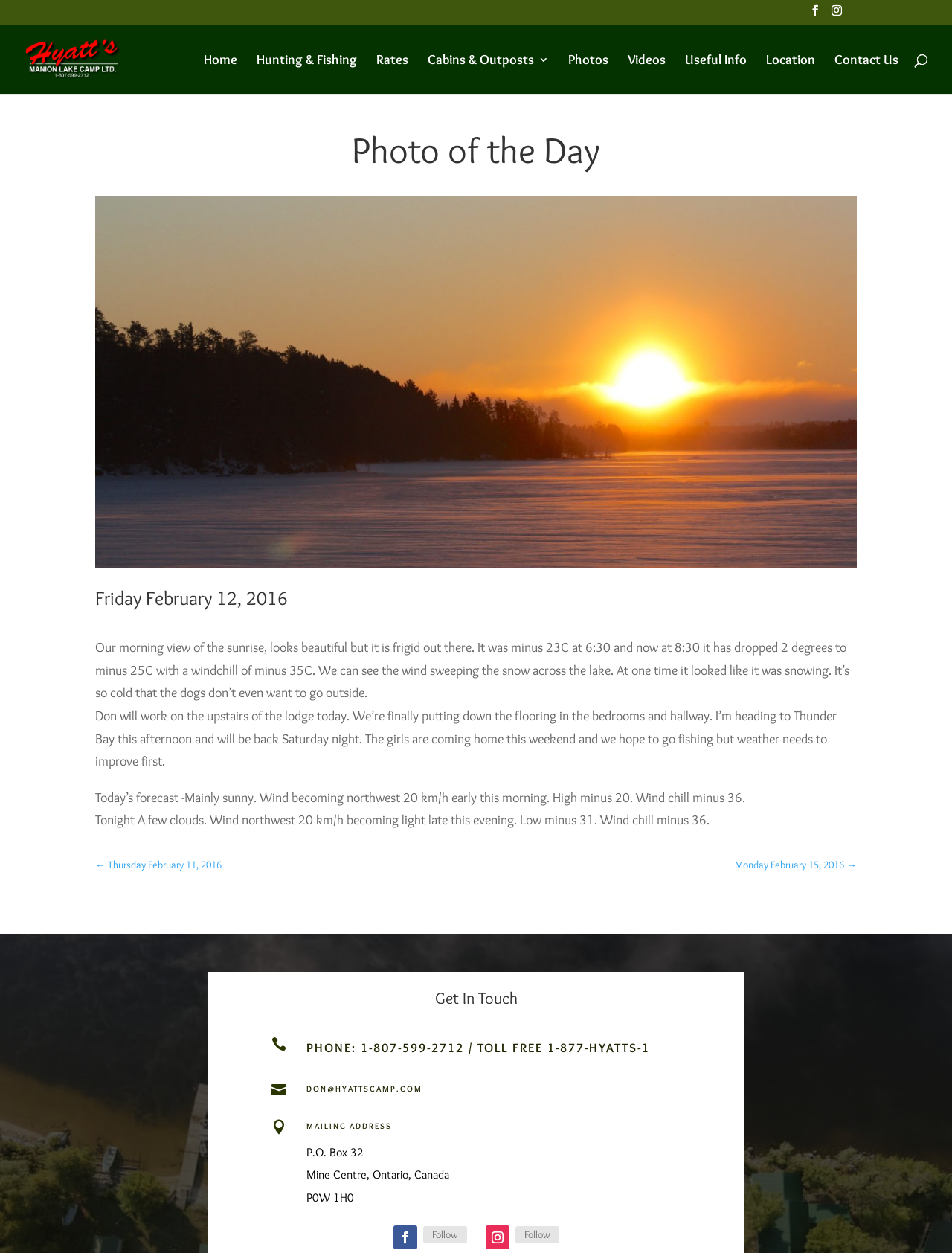Please reply to the following question using a single word or phrase: 
What is the topic of the 'Photo of the Day'?

morning view of the sunrise